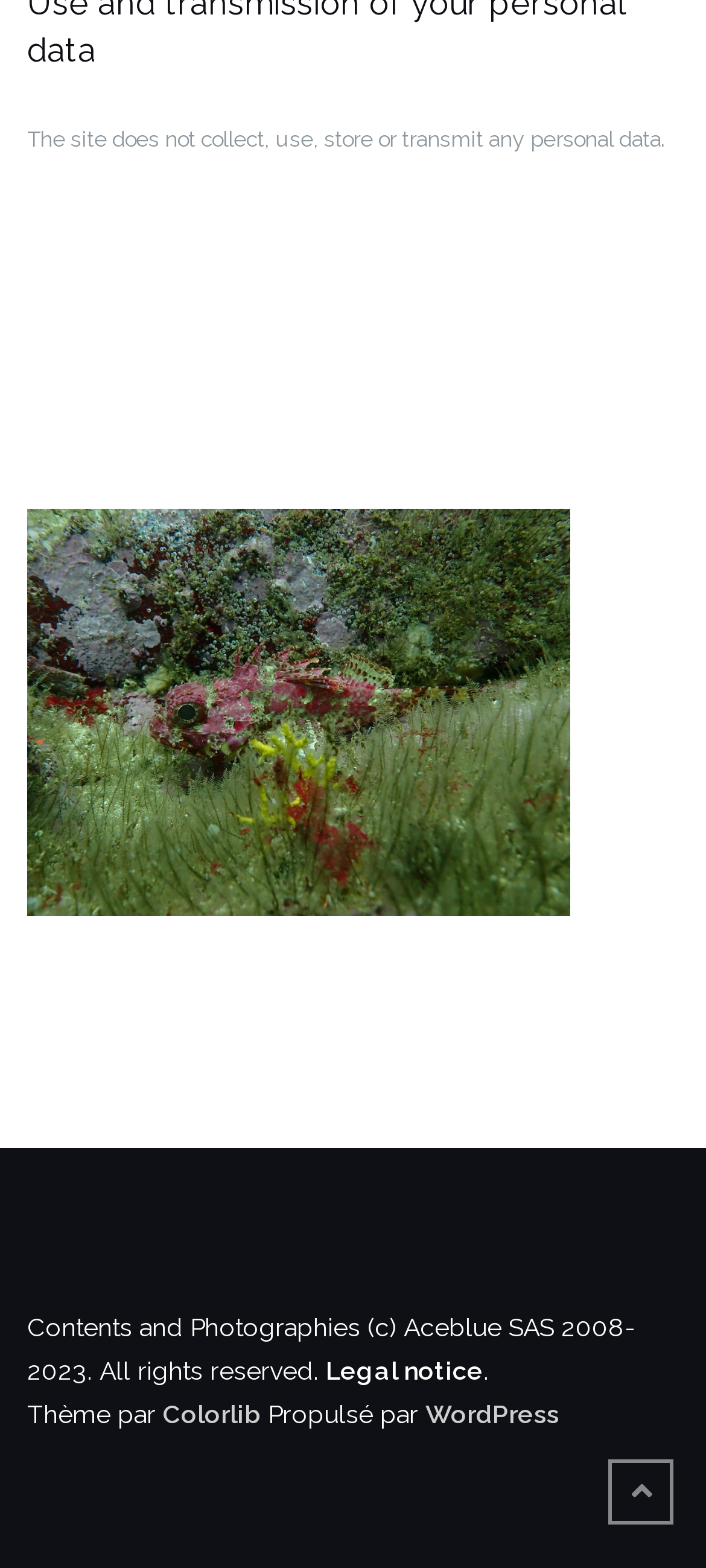Find the bounding box coordinates for the UI element that matches this description: "Legal notice".

[0.462, 0.865, 0.685, 0.883]